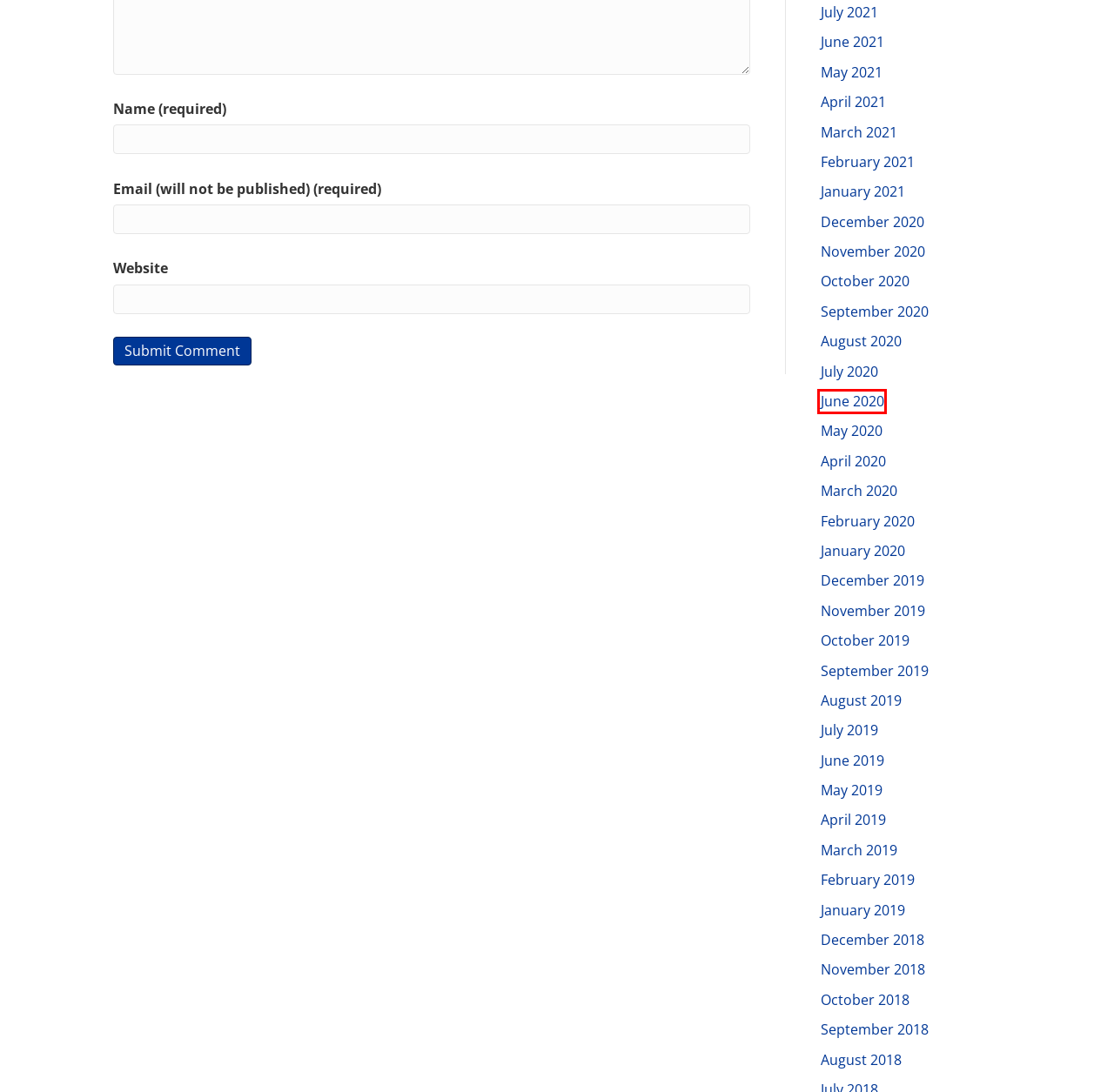You have a screenshot of a webpage with a red bounding box around an element. Identify the webpage description that best fits the new page that appears after clicking the selected element in the red bounding box. Here are the candidates:
A. July 2019 - Laurie Graham
B. January 2021 - Laurie Graham
C. September 2018 - Laurie Graham
D. December 2018 - Laurie Graham
E. September 2020 - Laurie Graham
F. August 2018 - Laurie Graham
G. June 2020 - Laurie Graham
H. May 2021 - Laurie Graham

G